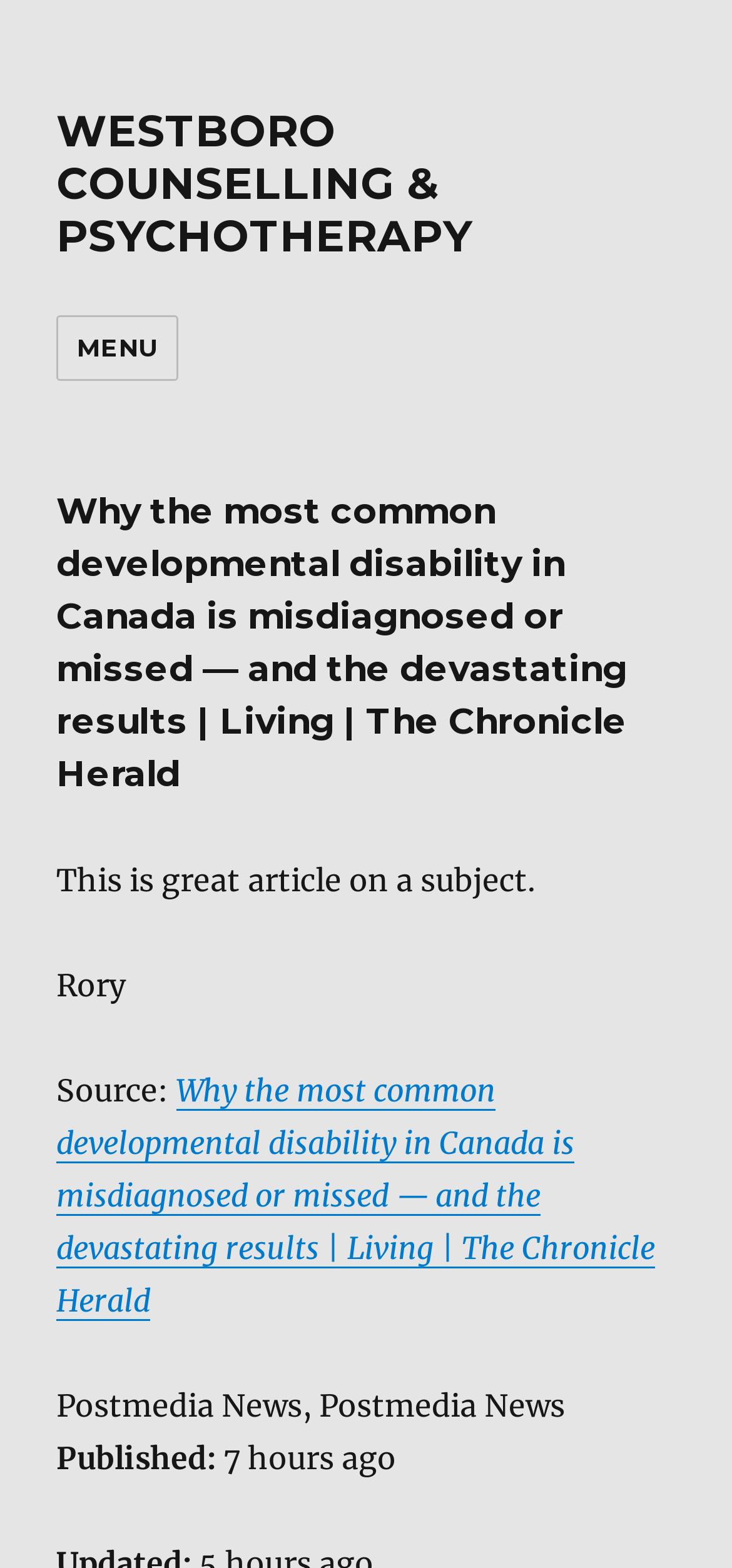Please look at the image and answer the question with a detailed explanation: Who is the author of the article?

I found the answer by looking at the static text element with the text 'Rory' which is located below the main heading of the webpage.